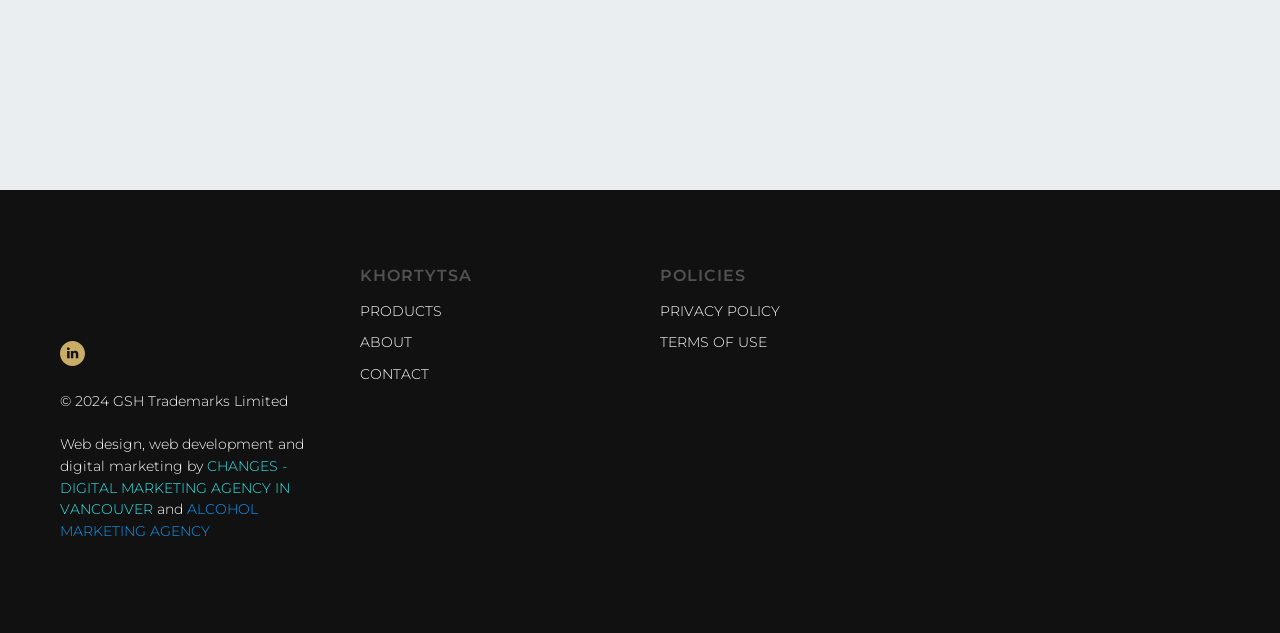Identify the bounding box for the described UI element: "PRIVACY POLICY".

[0.516, 0.476, 0.609, 0.505]